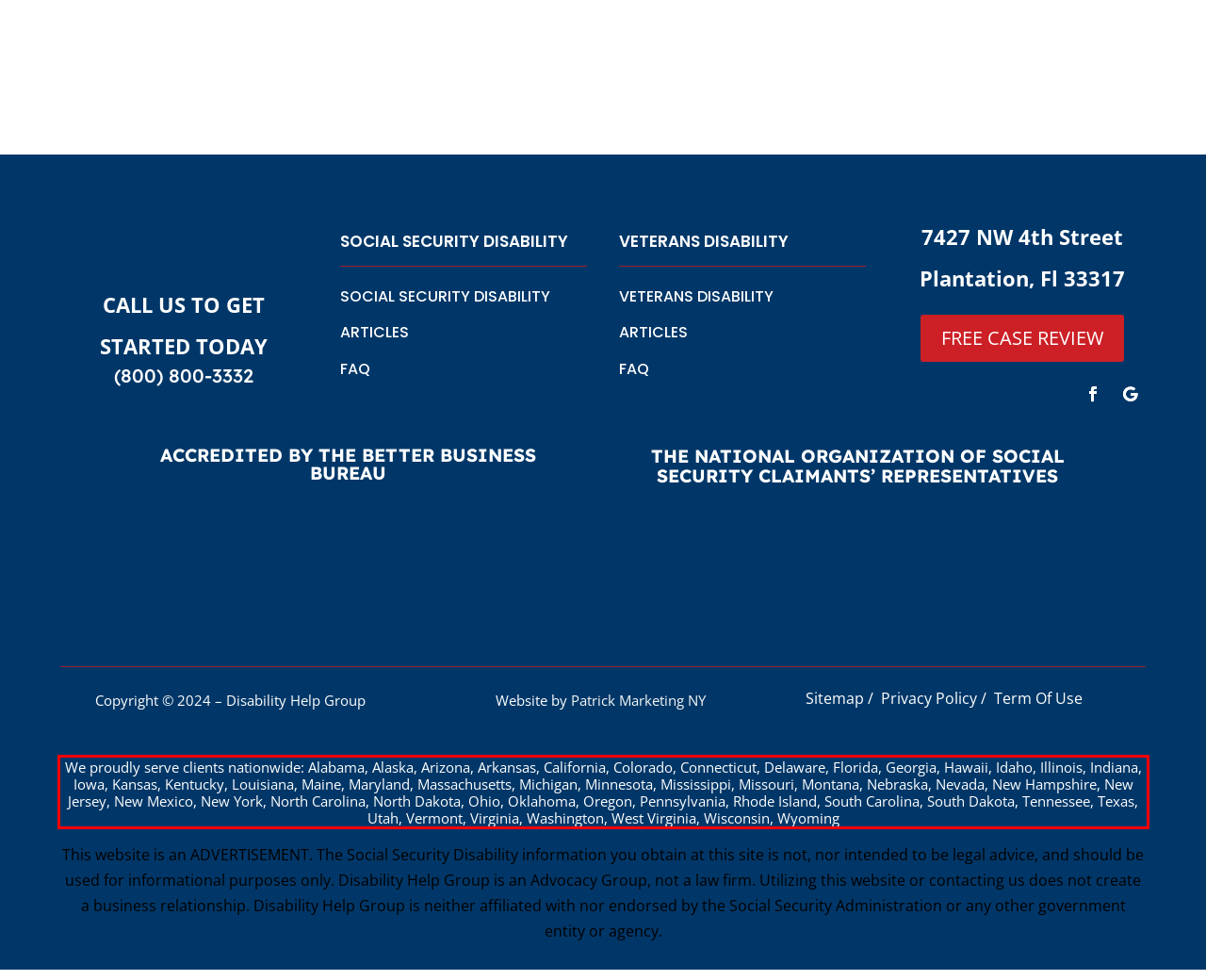Please identify and extract the text content from the UI element encased in a red bounding box on the provided webpage screenshot.

We proudly serve clients nationwide: Alabama, Alaska, Arizona, Arkansas, California, Colorado, Connecticut, Delaware, Florida, Georgia, Hawaii, Idaho, Illinois, Indiana, Iowa, Kansas, Kentucky, Louisiana, Maine, Maryland, Massachusetts, Michigan, Minnesota, Mississippi, Missouri, Montana, Nebraska, Nevada, New Hampshire, New Jersey, New Mexico, New York, North Carolina, North Dakota, Ohio, Oklahoma, Oregon, Pennsylvania, Rhode Island, South Carolina, South Dakota, Tennessee, Texas, Utah, Vermont, Virginia, Washington, West Virginia, Wisconsin, Wyoming